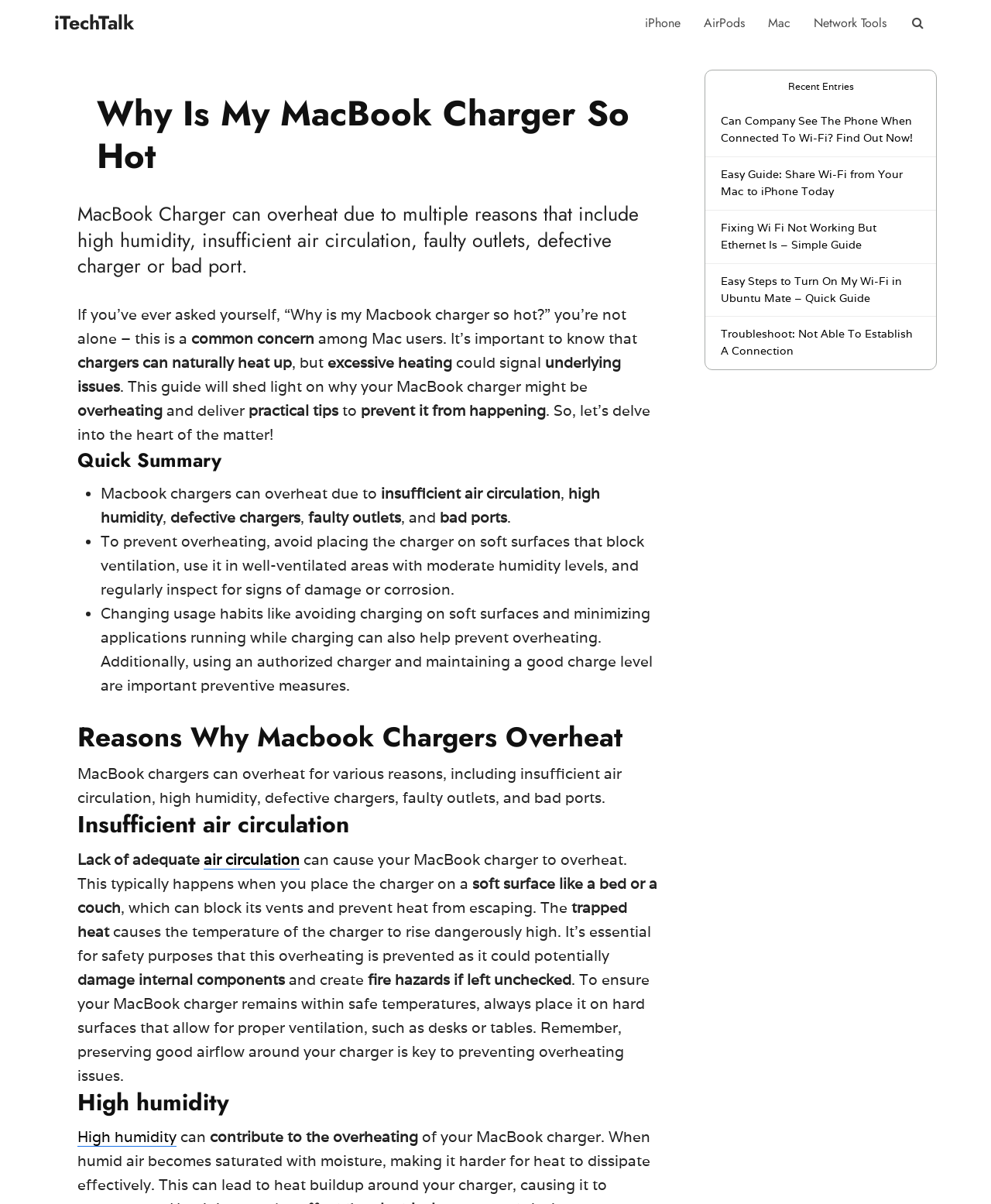Using the elements shown in the image, answer the question comprehensively: Why does a MacBook charger overheat?

According to the webpage, a MacBook charger can overheat due to multiple reasons including insufficient air circulation, high humidity, faulty outlets, defective charger, or bad port. This is because these factors can cause the charger to trap heat, leading to overheating issues.